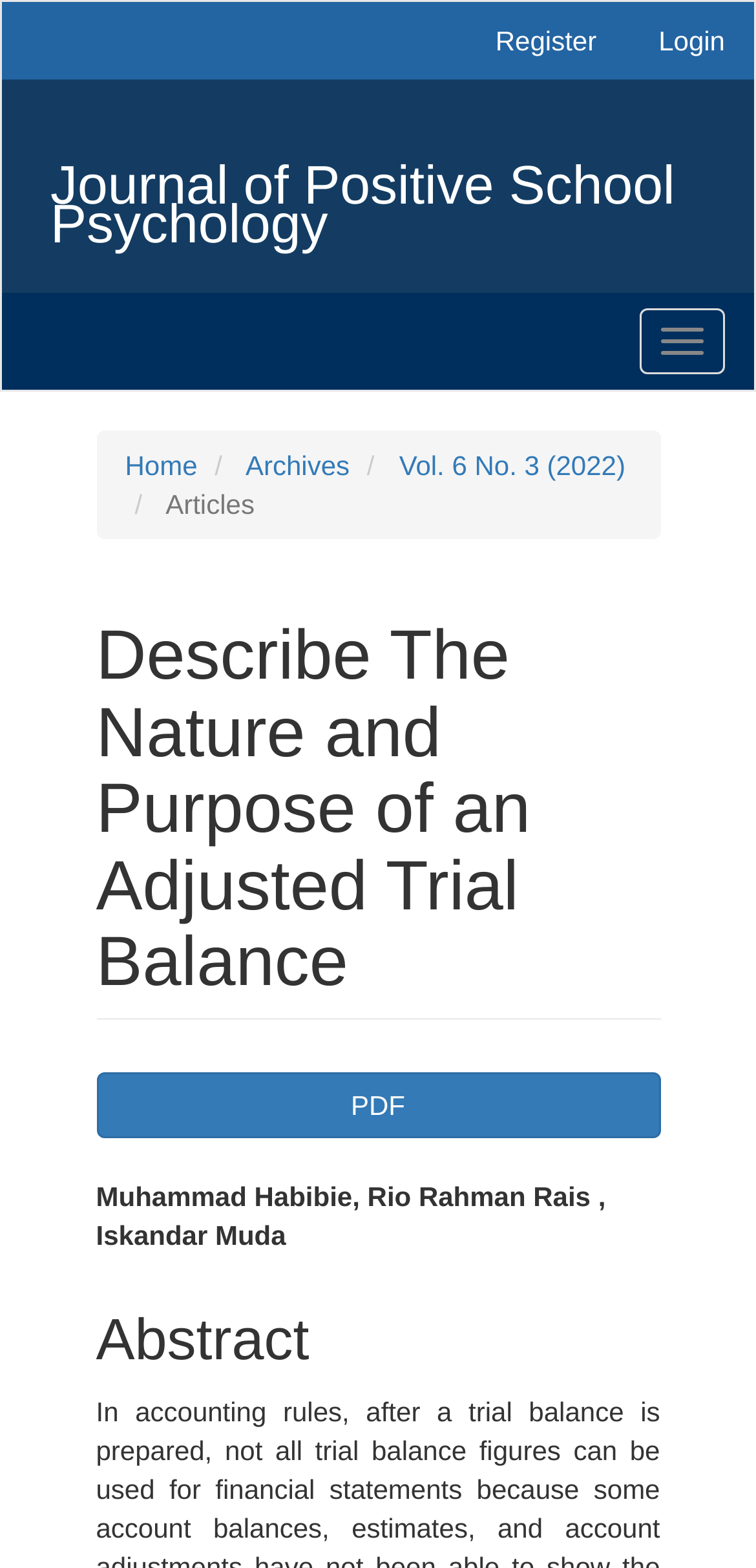How many buttons are there on the page?
Please provide a detailed and thorough answer to the question.

I found two buttons on the page: the 'Toggle navigation' button and the 'PDF' button. The 'Toggle navigation' button is located at the top right corner of the page, and the 'PDF' button is located in the article sidebar.